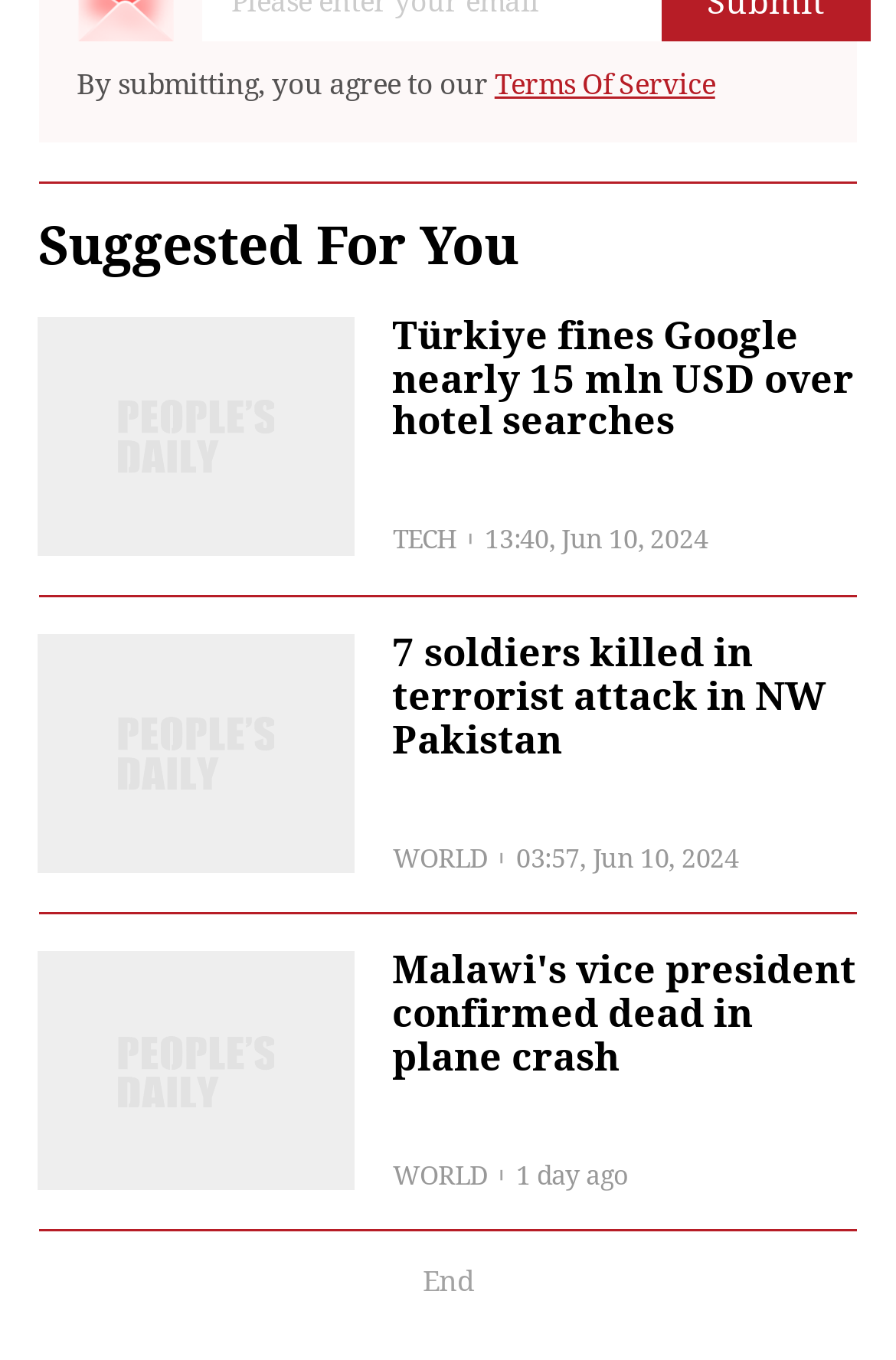Use a single word or phrase to answer the following:
What is the position of the 'End' button?

Bottom